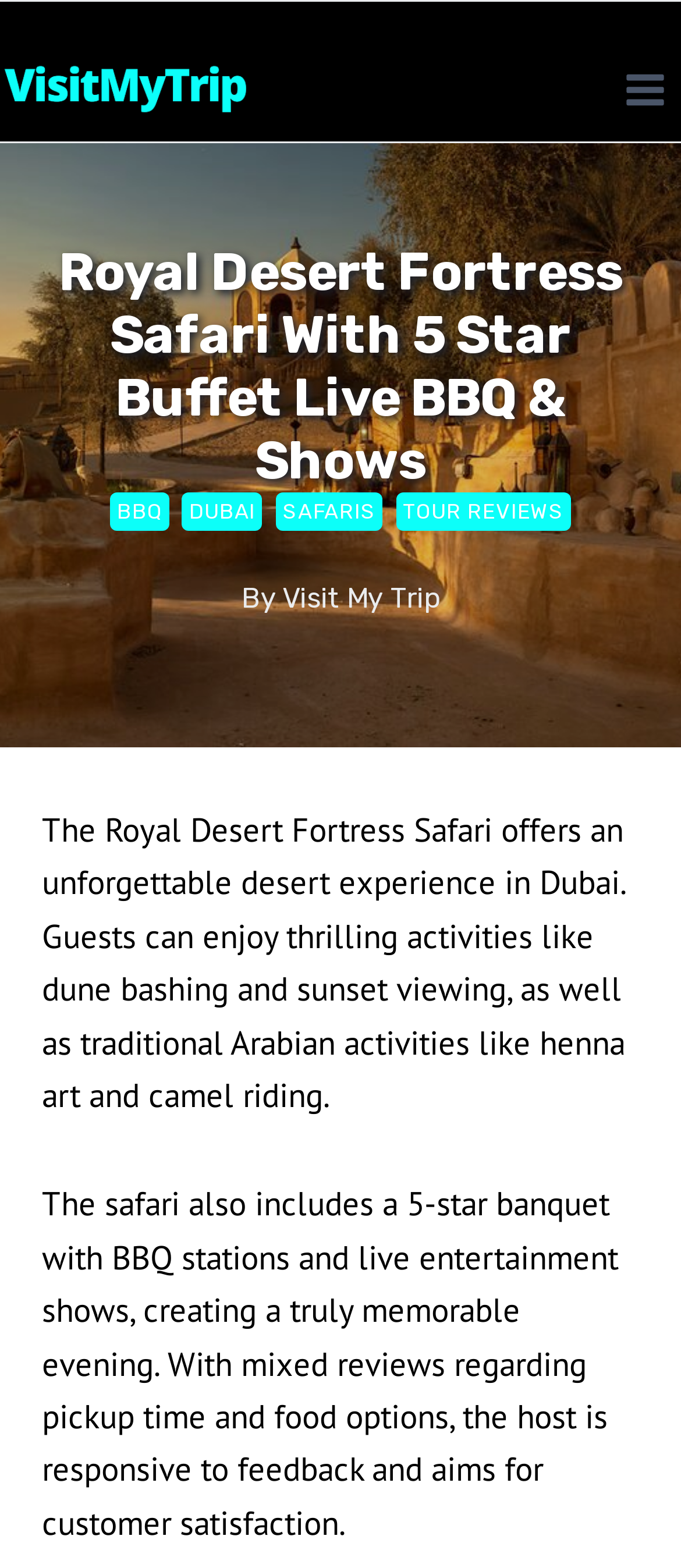Extract the bounding box coordinates for the UI element described as: "Petsmartgo".

None